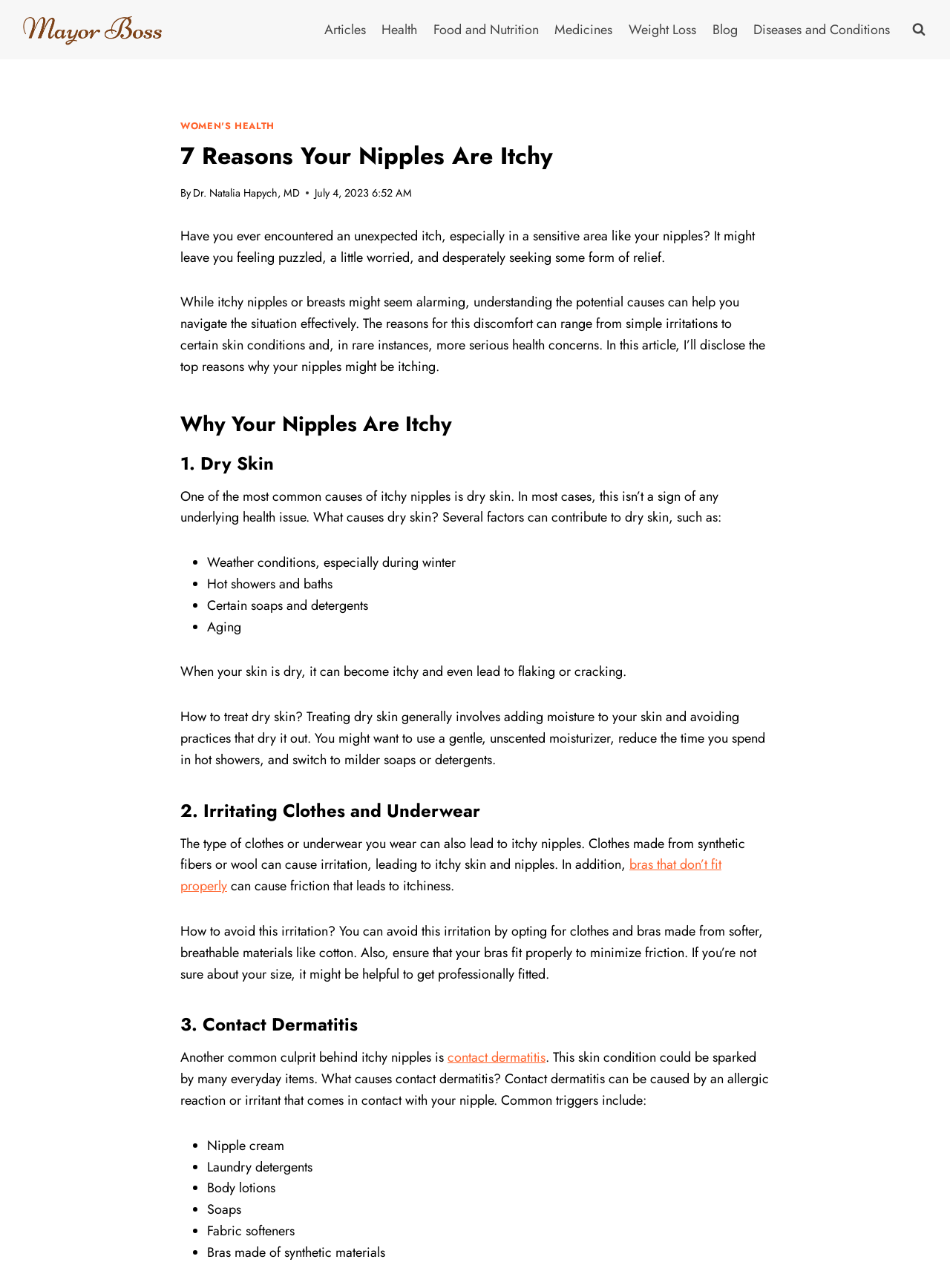What can cause contact dermatitis?
Using the image, provide a concise answer in one word or a short phrase.

Nipple cream, laundry detergents, etc.